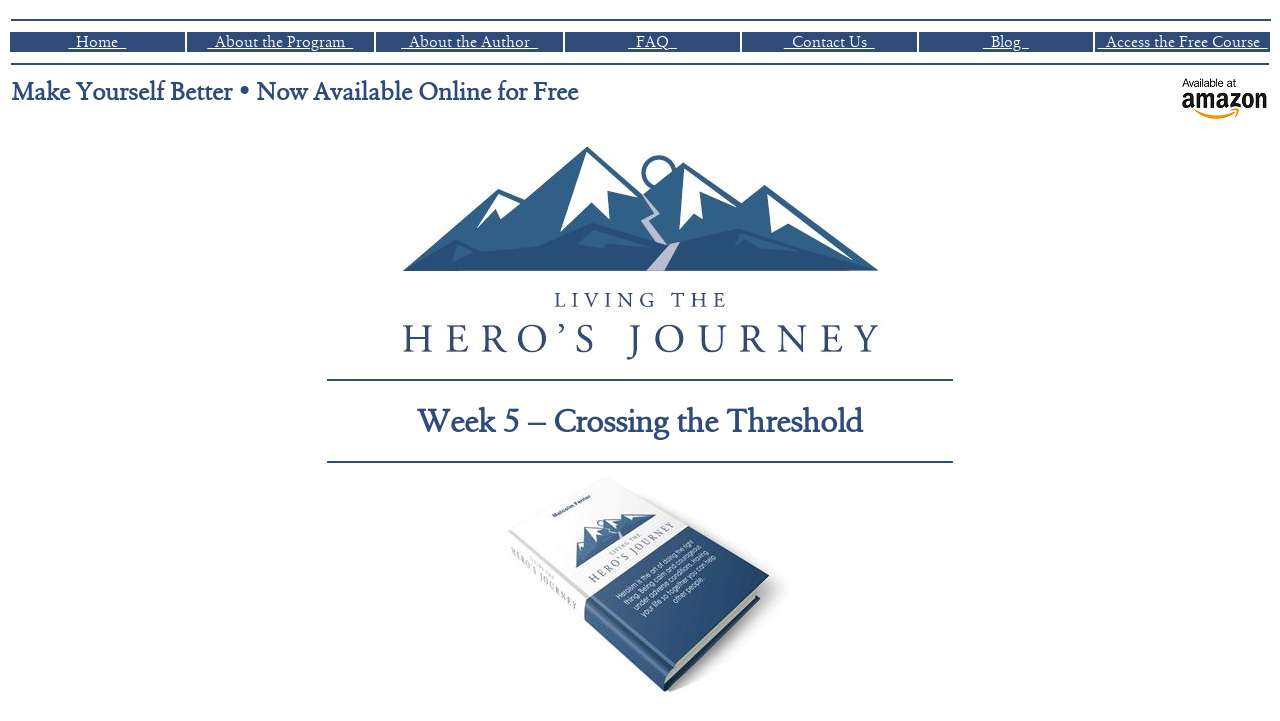Extract the primary header of the webpage and generate its text.

Week 5 – Crossing the Threshold